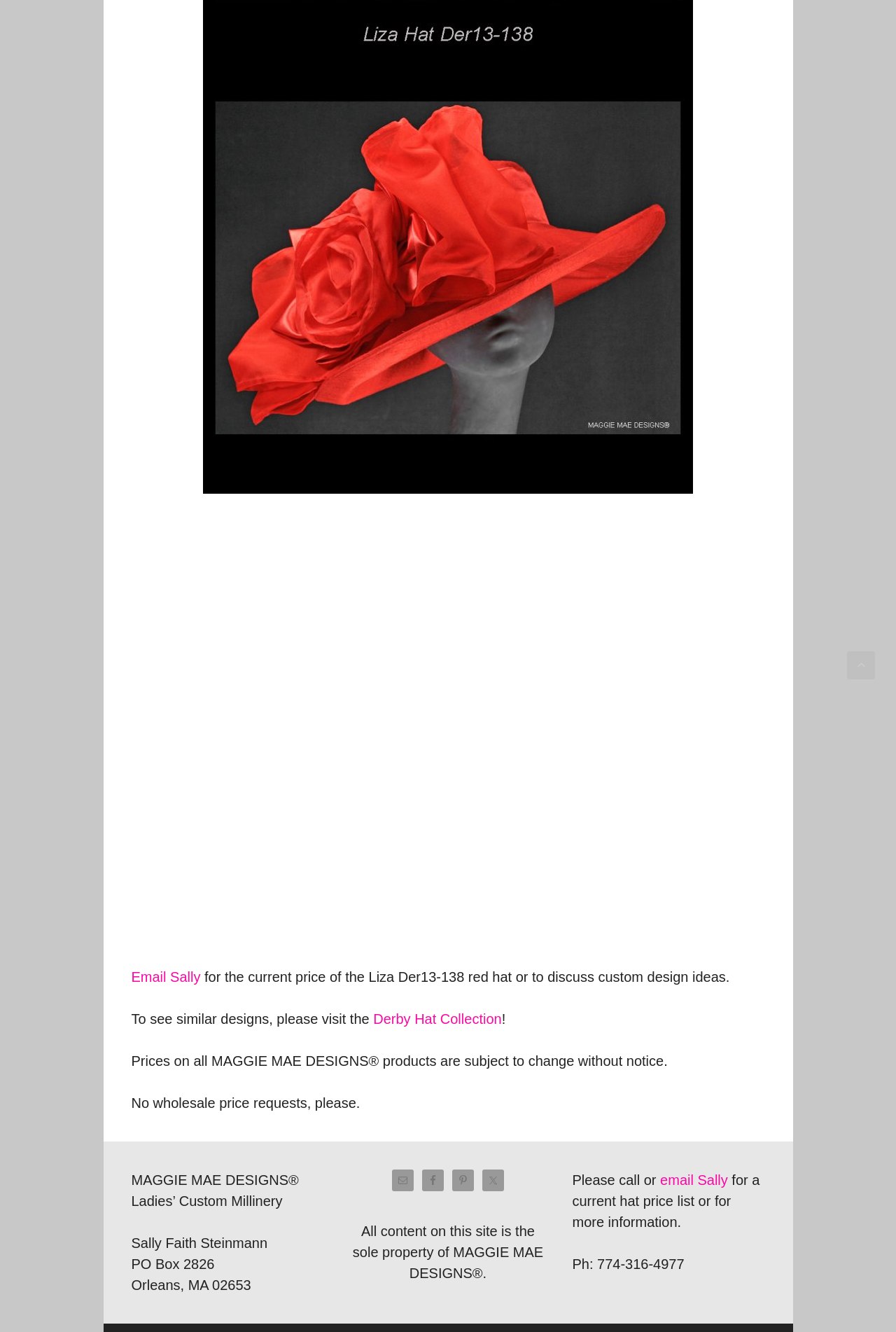Please find the bounding box coordinates for the clickable element needed to perform this instruction: "Contact Sally through Email".

[0.737, 0.88, 0.812, 0.892]